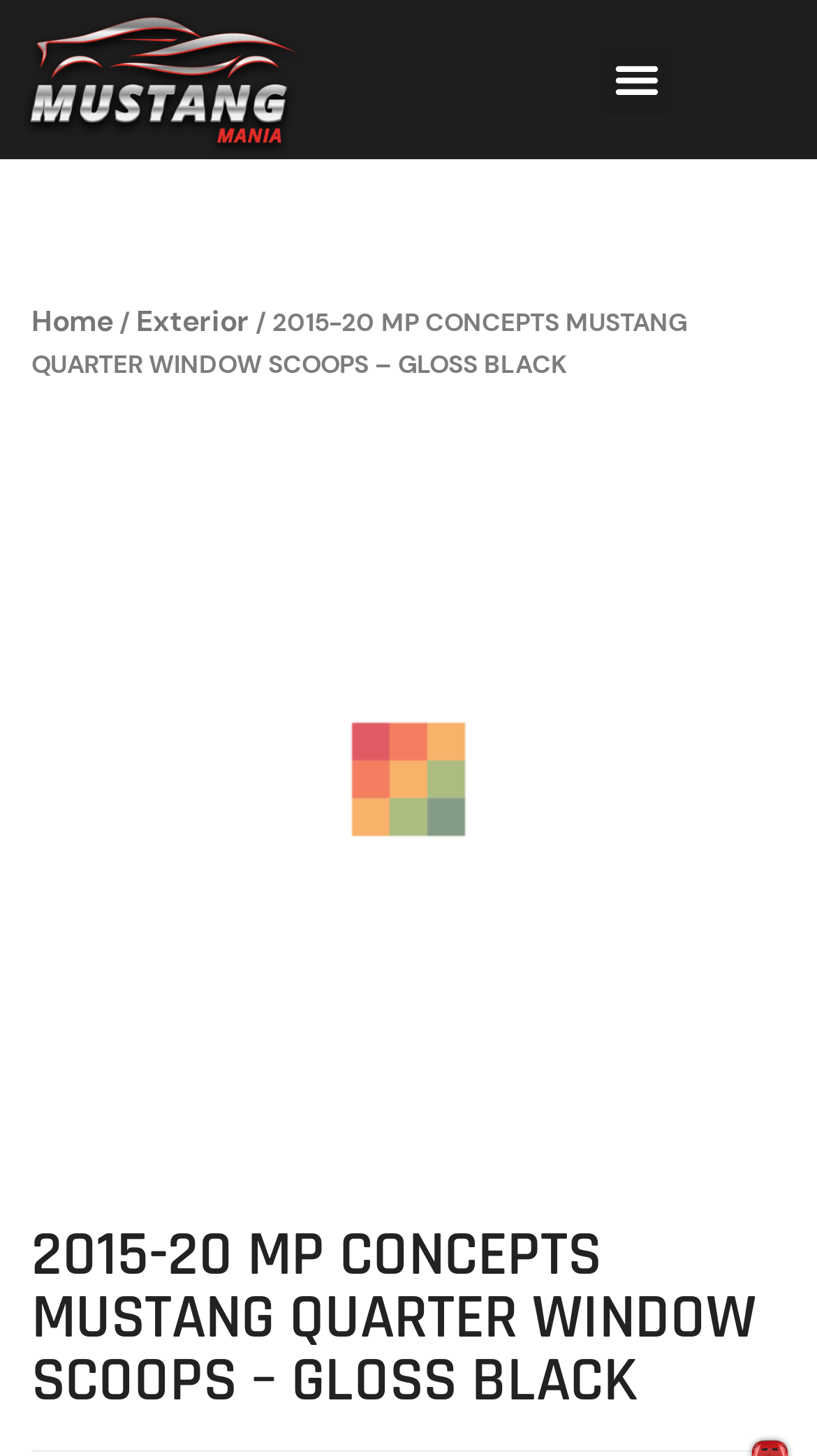Give a short answer using one word or phrase for the question:
What type of vehicle is the quarter window scoops designed for?

Mustang